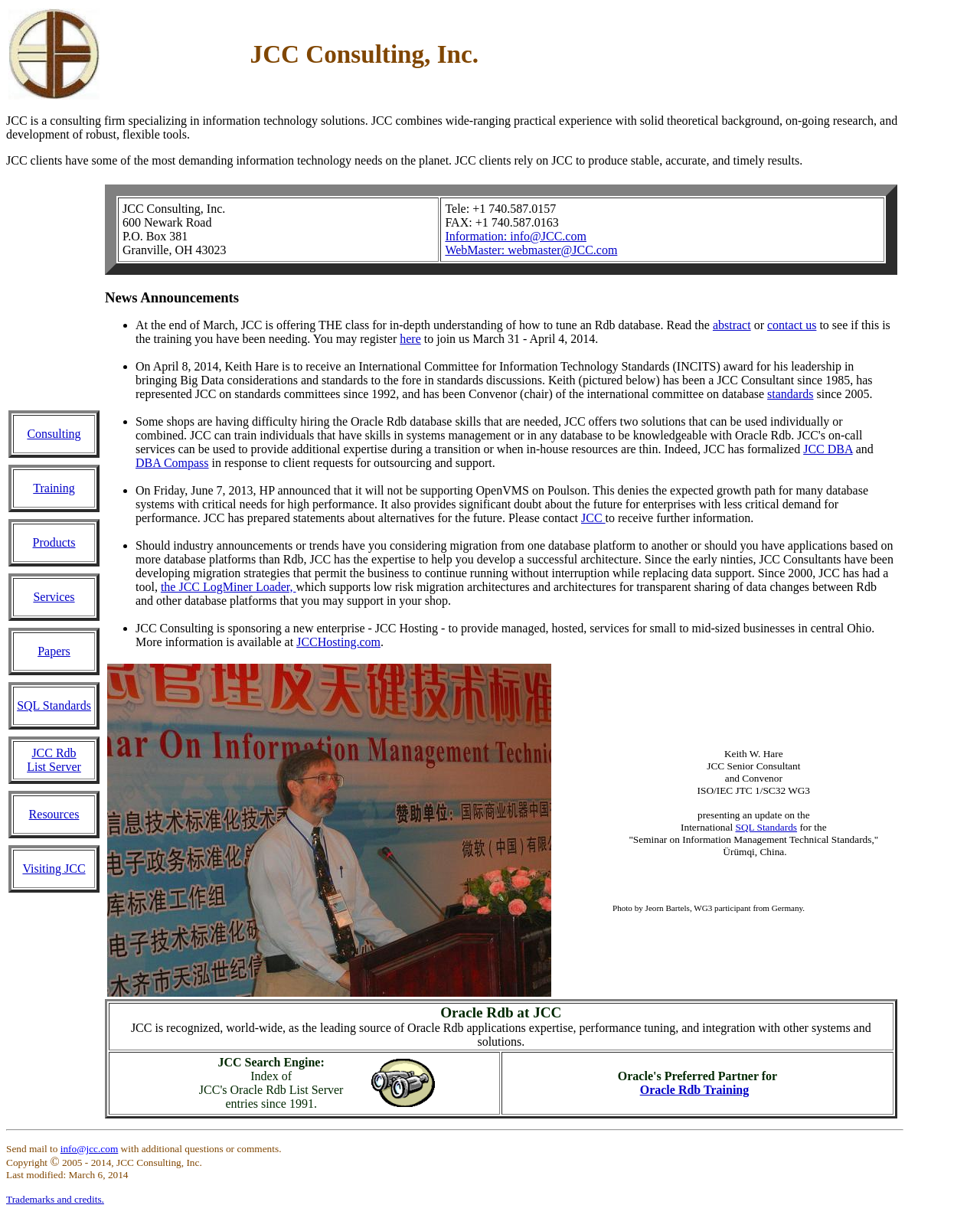Give an extensive and precise description of the webpage.

The webpage is the home page of JCC Consulting, Inc., a consulting firm specializing in information technology solutions. At the top of the page, there is a navigation menu with links to various sections, including Consulting, Training, Products, Services, Papers, SQL Standards, JCC Rdb List Server, Resources, and Visiting JCC.

Below the navigation menu, there is a brief introduction to JCC Consulting, Inc., describing the company's expertise in information technology solutions. This is followed by two paragraphs of text, which provide more information about the company's services and its clients.

The main content of the page is a news announcements section, which features several news articles and announcements. Each article is marked with a bullet point and includes a brief summary of the news. The articles cover various topics, including training opportunities, awards received by JCC consultants, and industry news.

To the right of the news announcements section, there is a sidebar with contact information for JCC Consulting, Inc., including the company's address, phone number, fax number, and email addresses for general information and the webmaster.

At the bottom of the page, there is a photo of Keith W. Hare, a JCC Senior Consultant, presenting an update on International SQL Standards at a seminar in China.